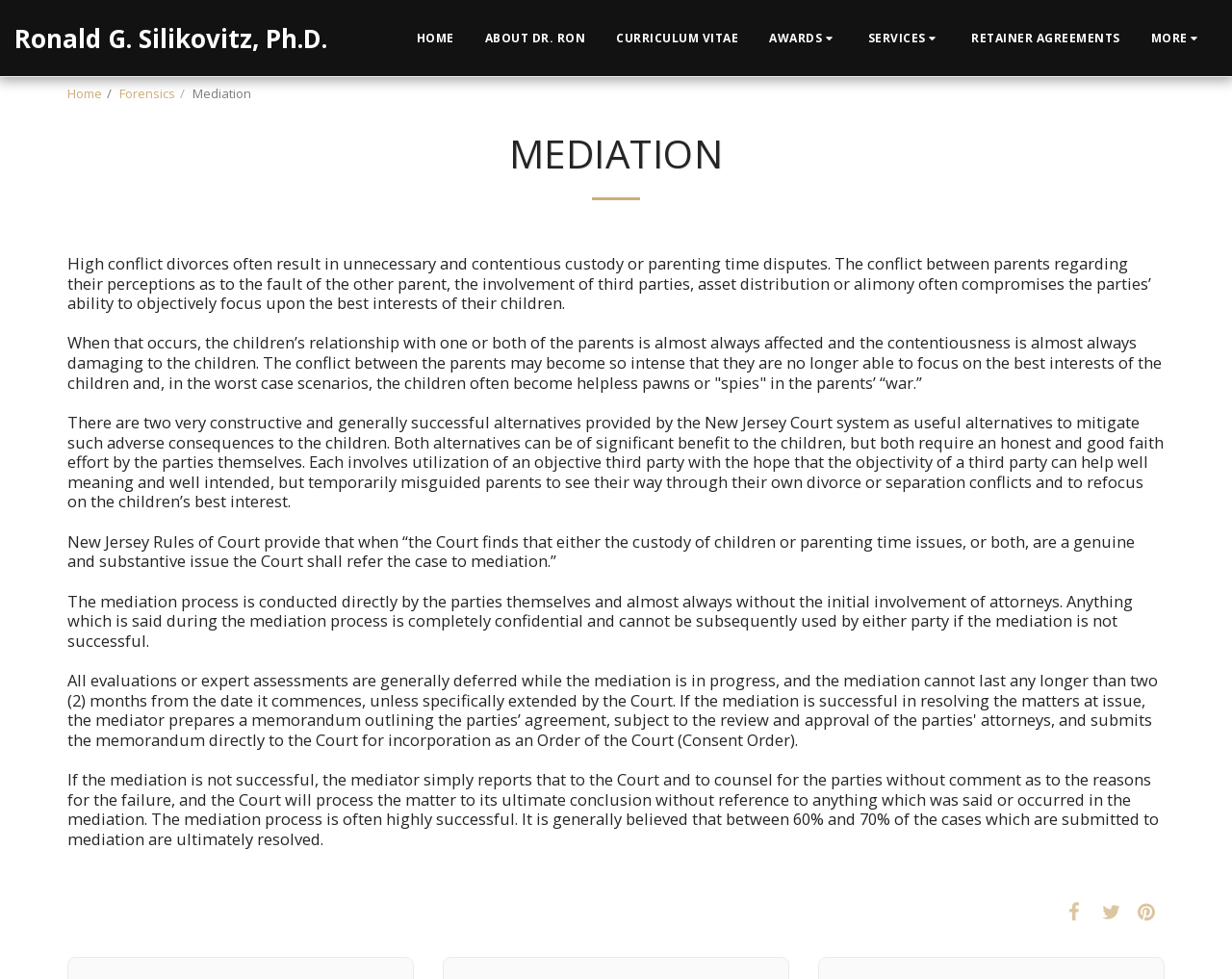Determine the bounding box coordinates of the clickable region to carry out the instruction: "Click AWARDS".

[0.612, 0.027, 0.691, 0.051]